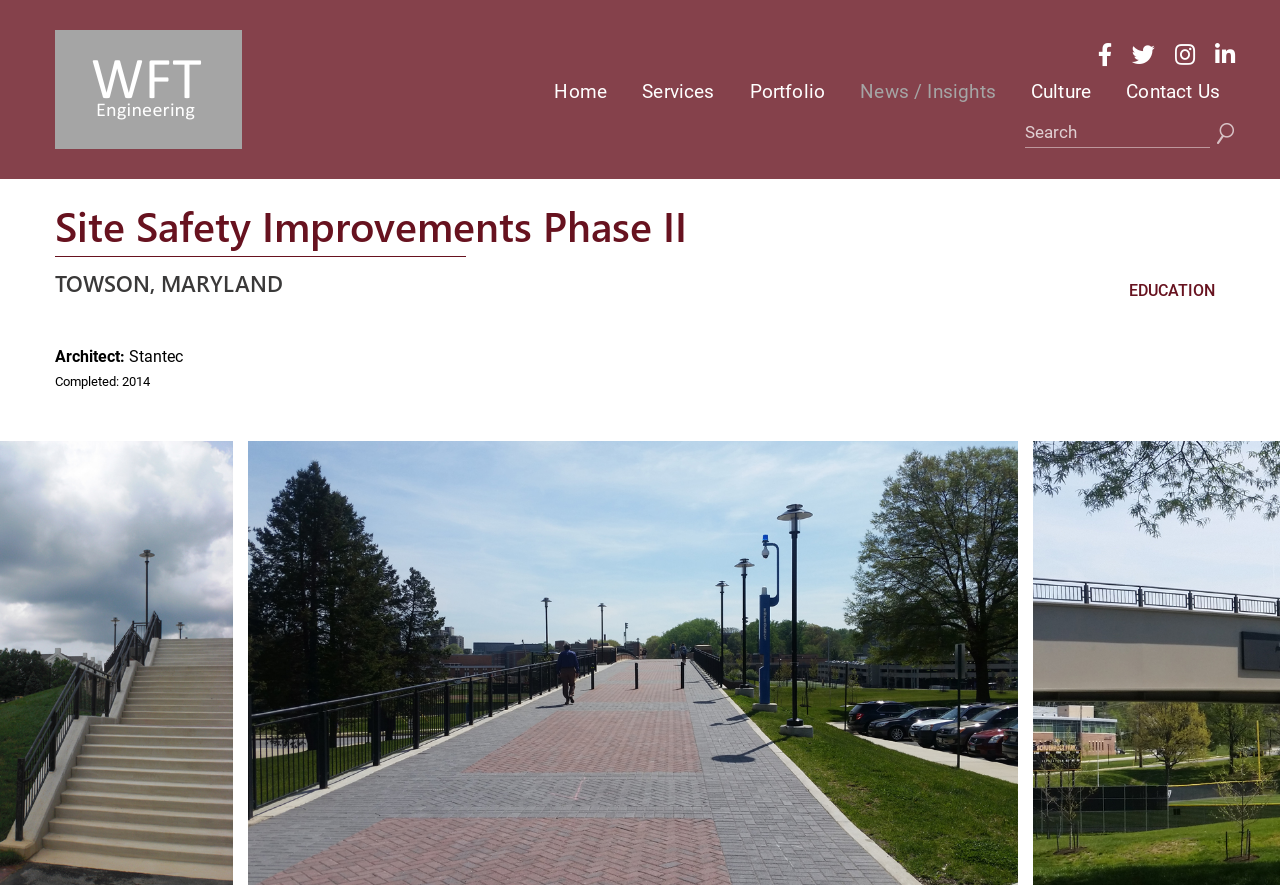Please answer the following question using a single word or phrase: 
What is the project name?

Site Safety Improvements Phase II